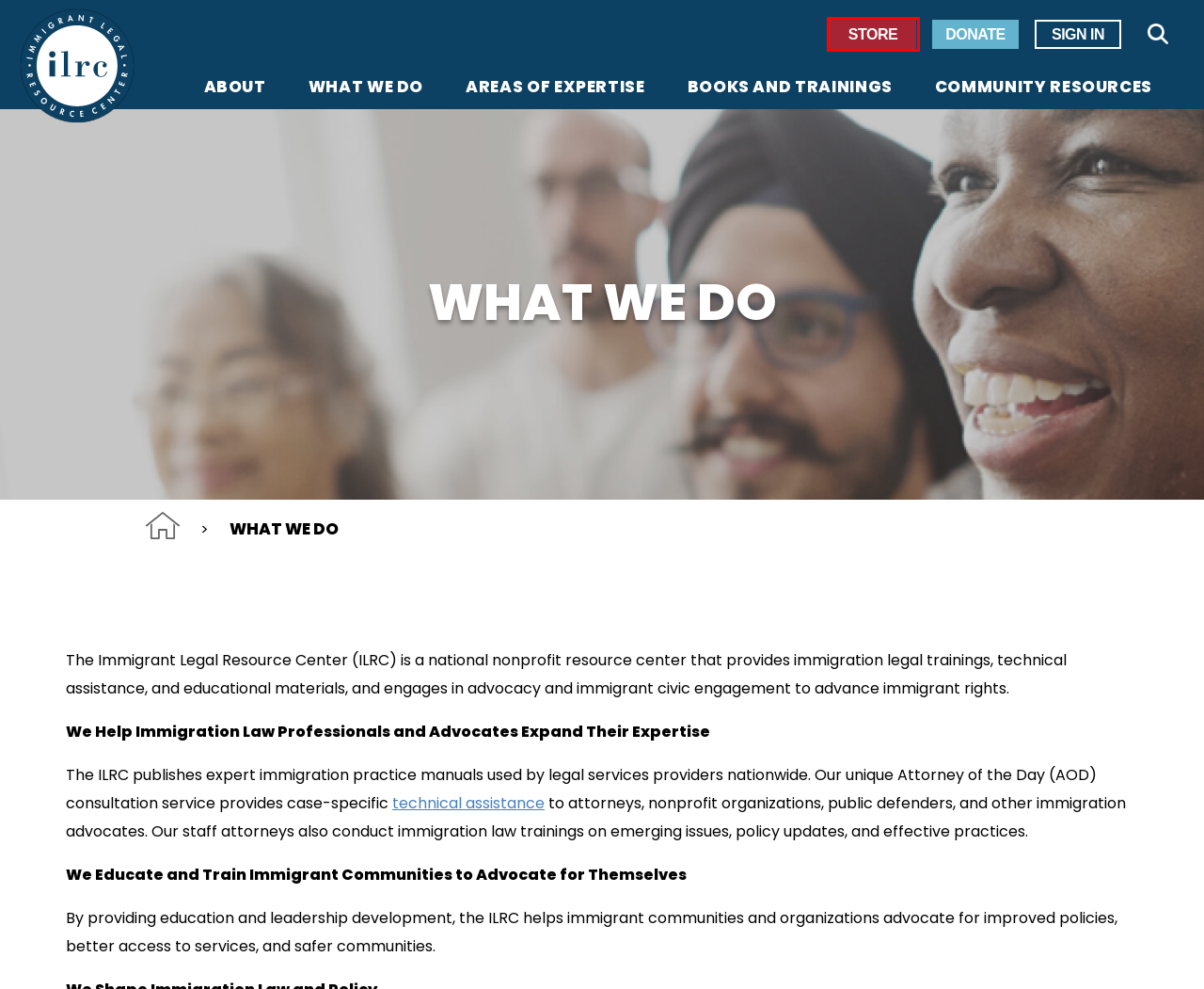With the provided screenshot showing a webpage and a red bounding box, determine which webpage description best fits the new page that appears after clicking the element inside the red box. Here are the options:
A. Recorded Webinars | ILRC
B. Reprint Permissions | Immigrant Legal Resource Center | ILRC
C. Immigration Law Books and Trainings | ILRC
D. Log in | Immigrant Legal Resource Center | ILRC
E. Immigration Law Publications | ILRC
F. Ordering Information | Immigrant Legal Resource Center | ILRC
G. Basic Immigration Law Course | Immigrant Legal Resource Center | ILRC
H. Temporary Protected Status | Immigrant Legal Resource Center | ILRC

C